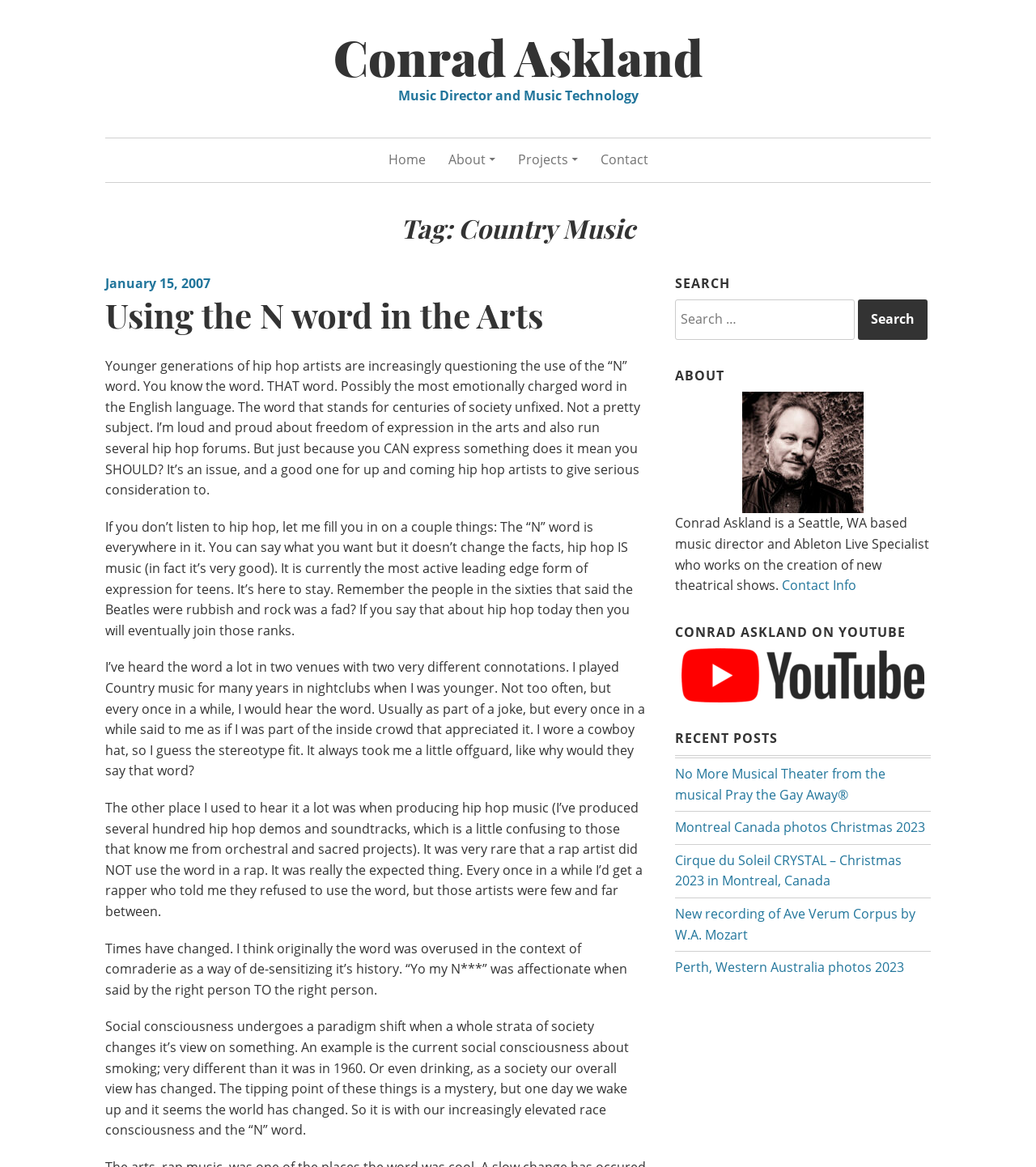Please specify the bounding box coordinates of the clickable section necessary to execute the following command: "Search for something".

[0.652, 0.257, 0.898, 0.291]